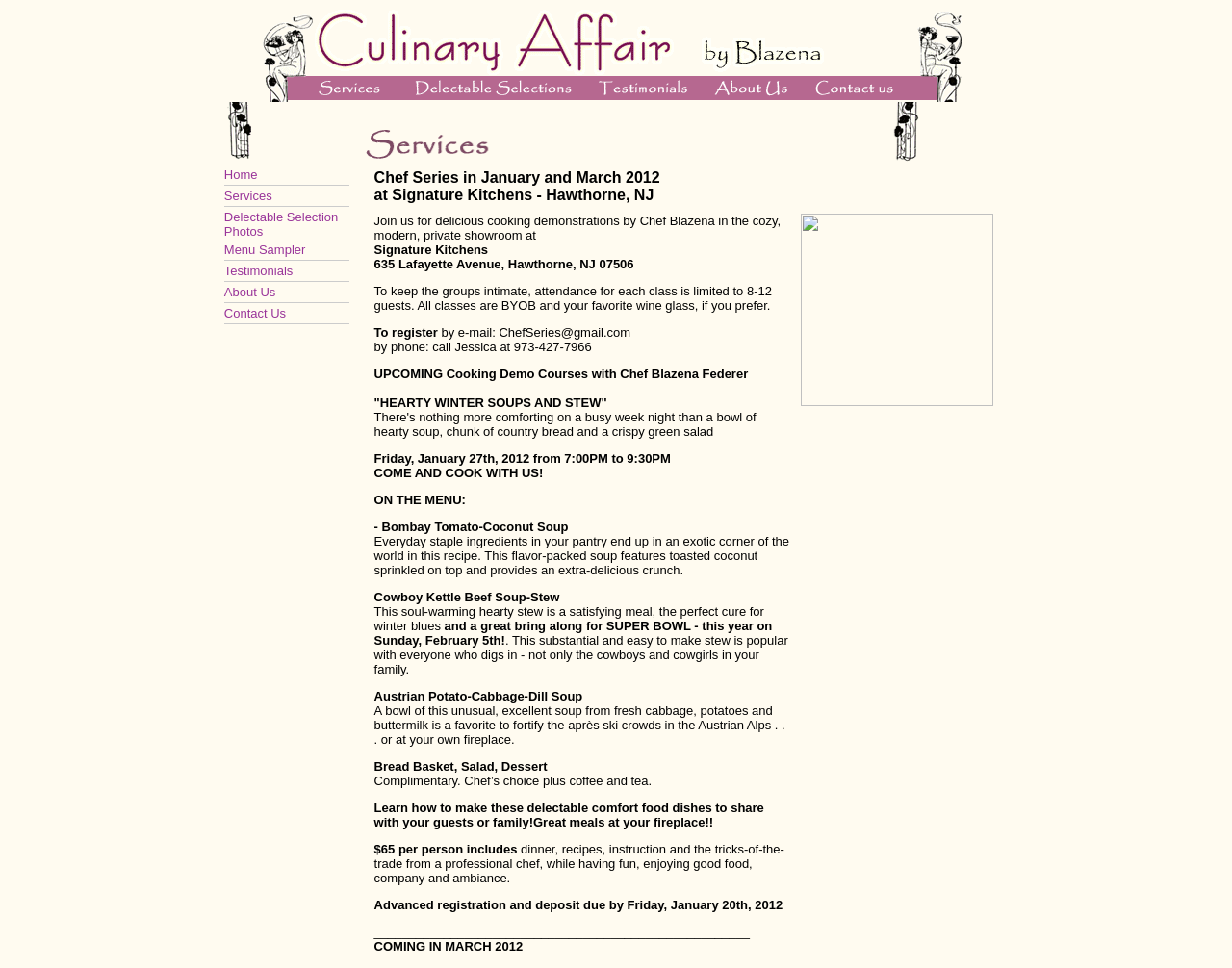Identify the bounding box of the UI component described as: "Delectable Selection Photos".

[0.182, 0.217, 0.274, 0.247]